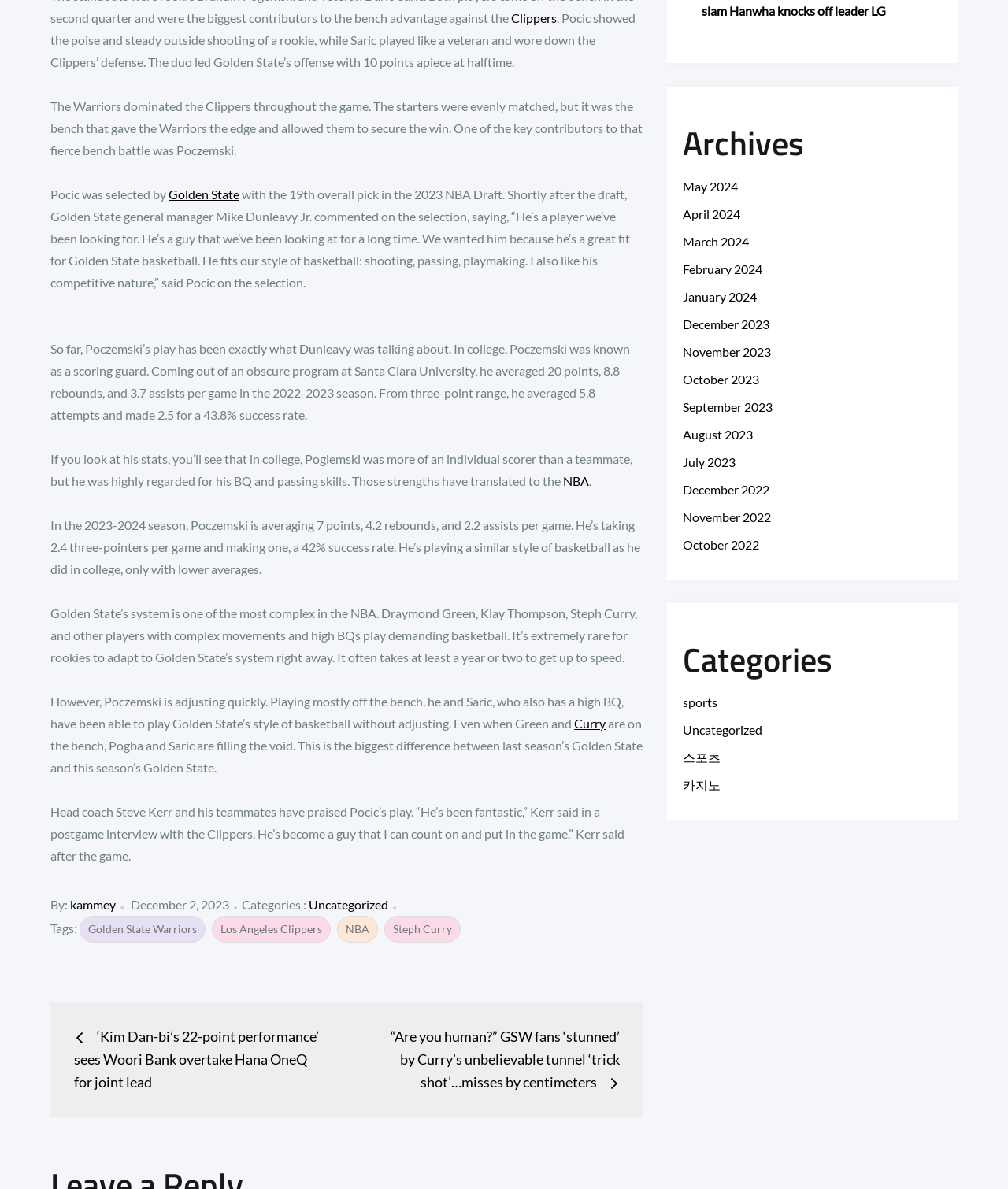Specify the bounding box coordinates of the area to click in order to follow the given instruction: "Visit Ruocheng Wang's homepage."

None